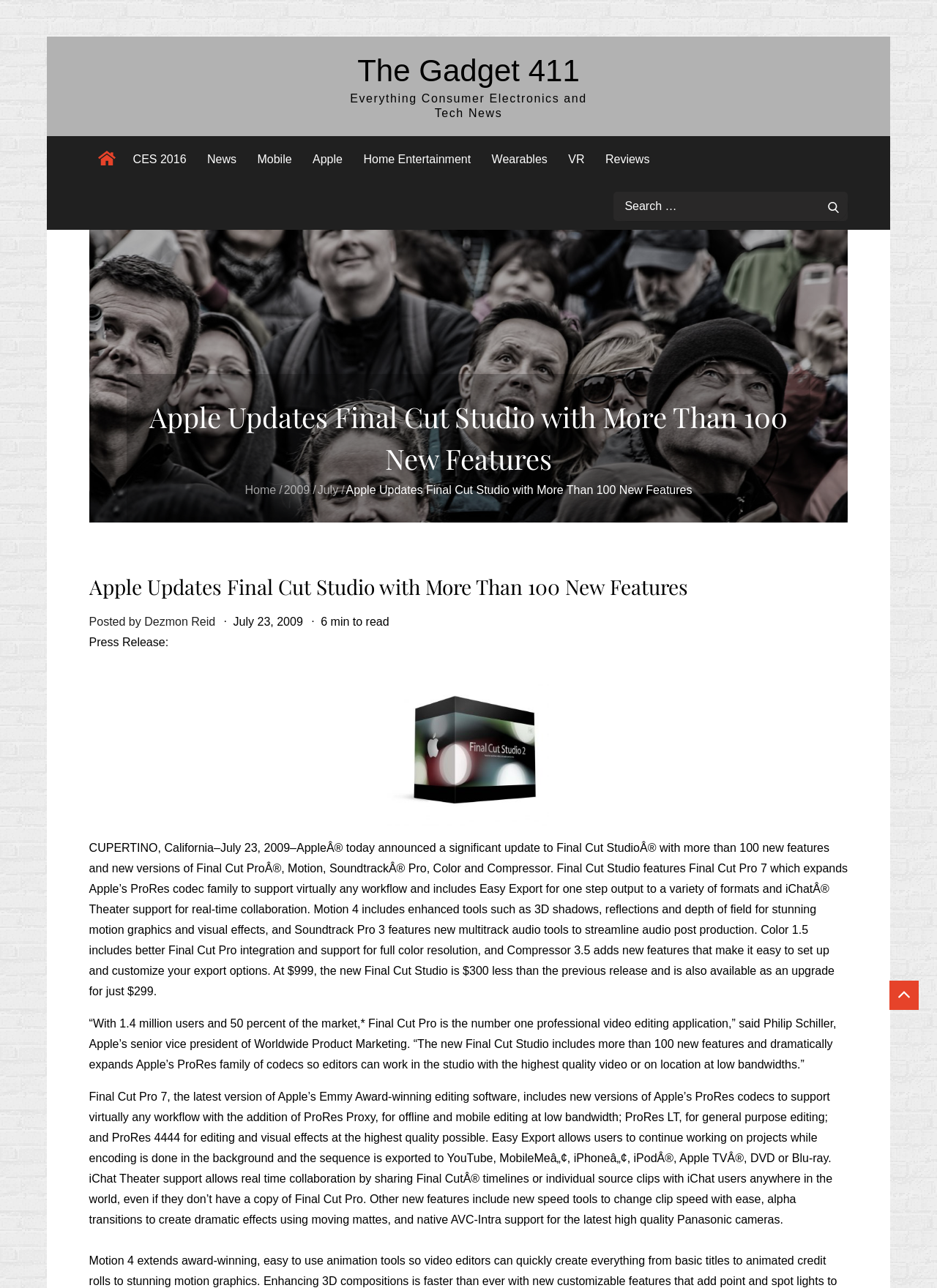Determine the bounding box coordinates for the area that should be clicked to carry out the following instruction: "Search for something".

[0.655, 0.149, 0.905, 0.172]